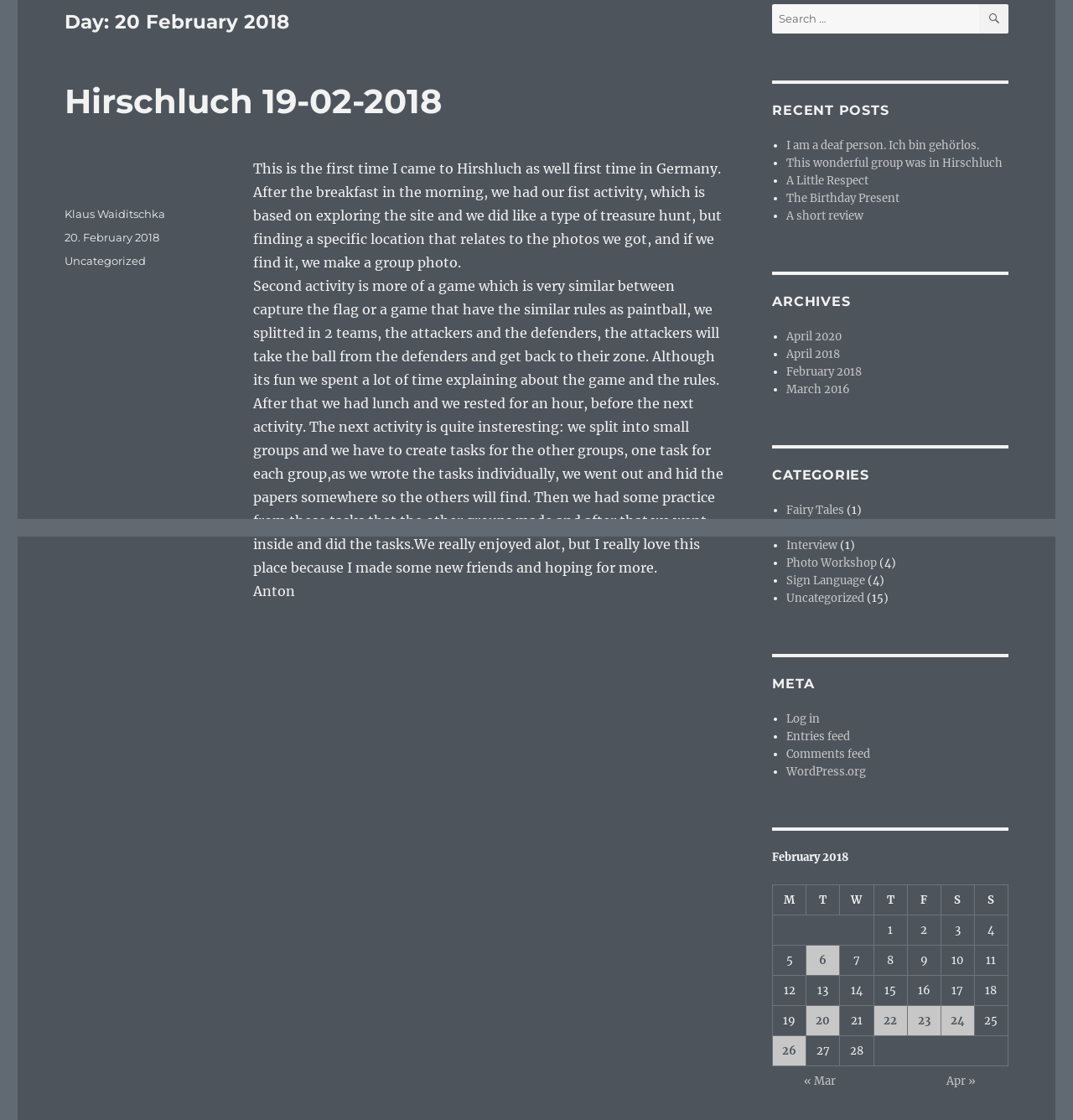Determine the bounding box for the HTML element described here: "A Little Respect". The coordinates should be given as [left, top, right, bottom] with each number being a float between 0 and 1.

[0.733, 0.155, 0.809, 0.167]